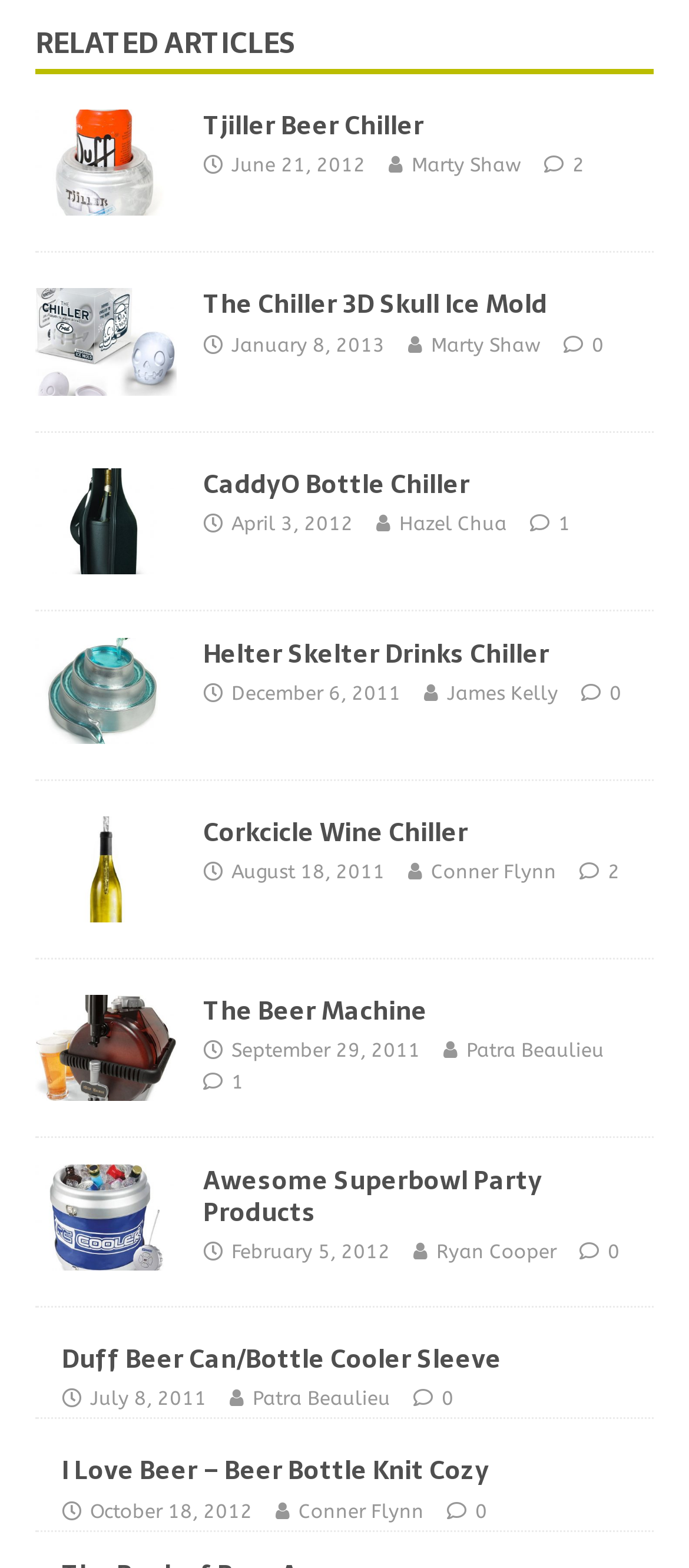Provide the bounding box coordinates for the specified HTML element described in this description: "July 8, 2011". The coordinates should be four float numbers ranging from 0 to 1, in the format [left, top, right, bottom].

[0.131, 0.554, 0.3, 0.568]